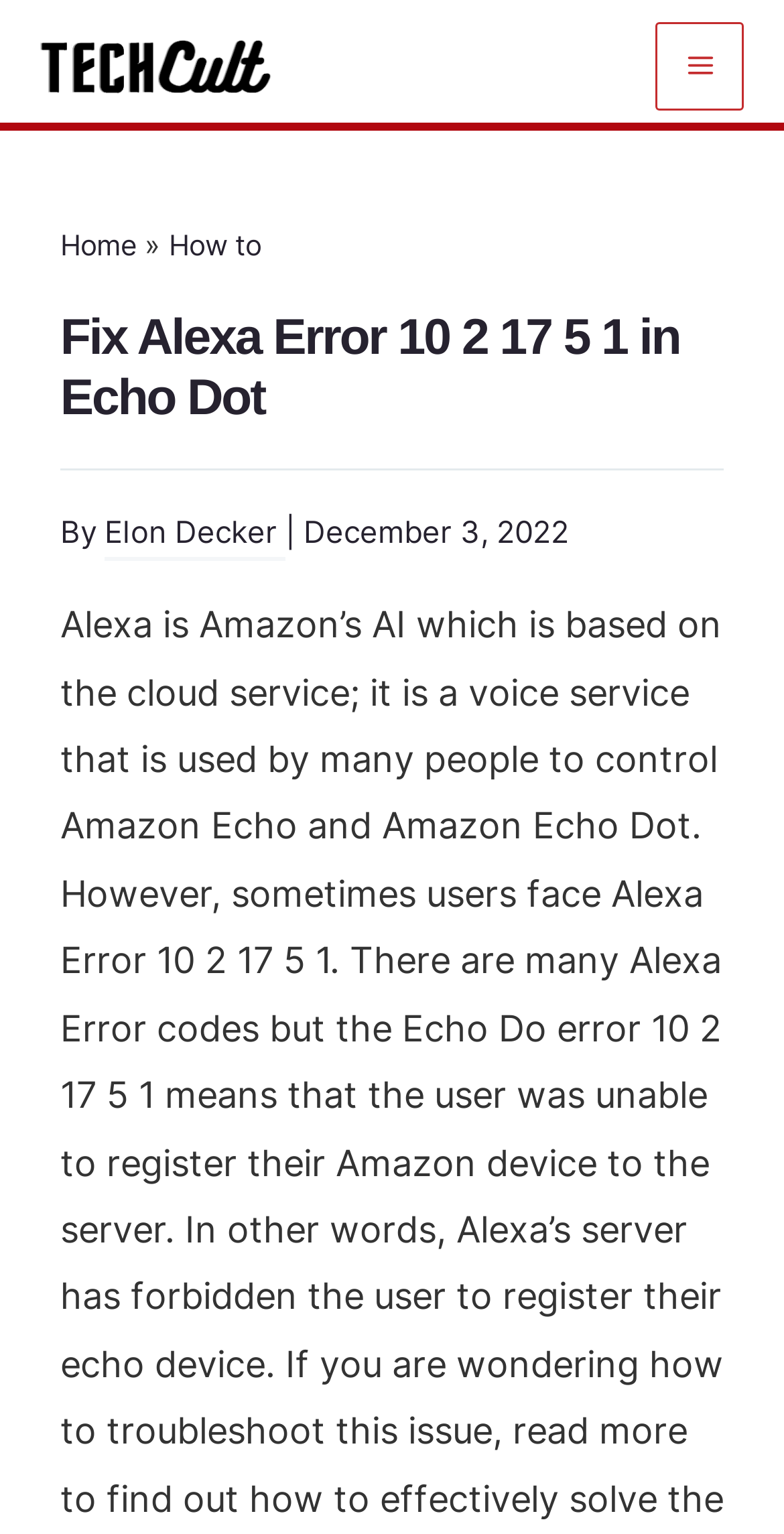Ascertain the bounding box coordinates for the UI element detailed here: "alt="techcult logo"". The coordinates should be provided as [left, top, right, bottom] with each value being a float between 0 and 1.

[0.051, 0.028, 0.346, 0.055]